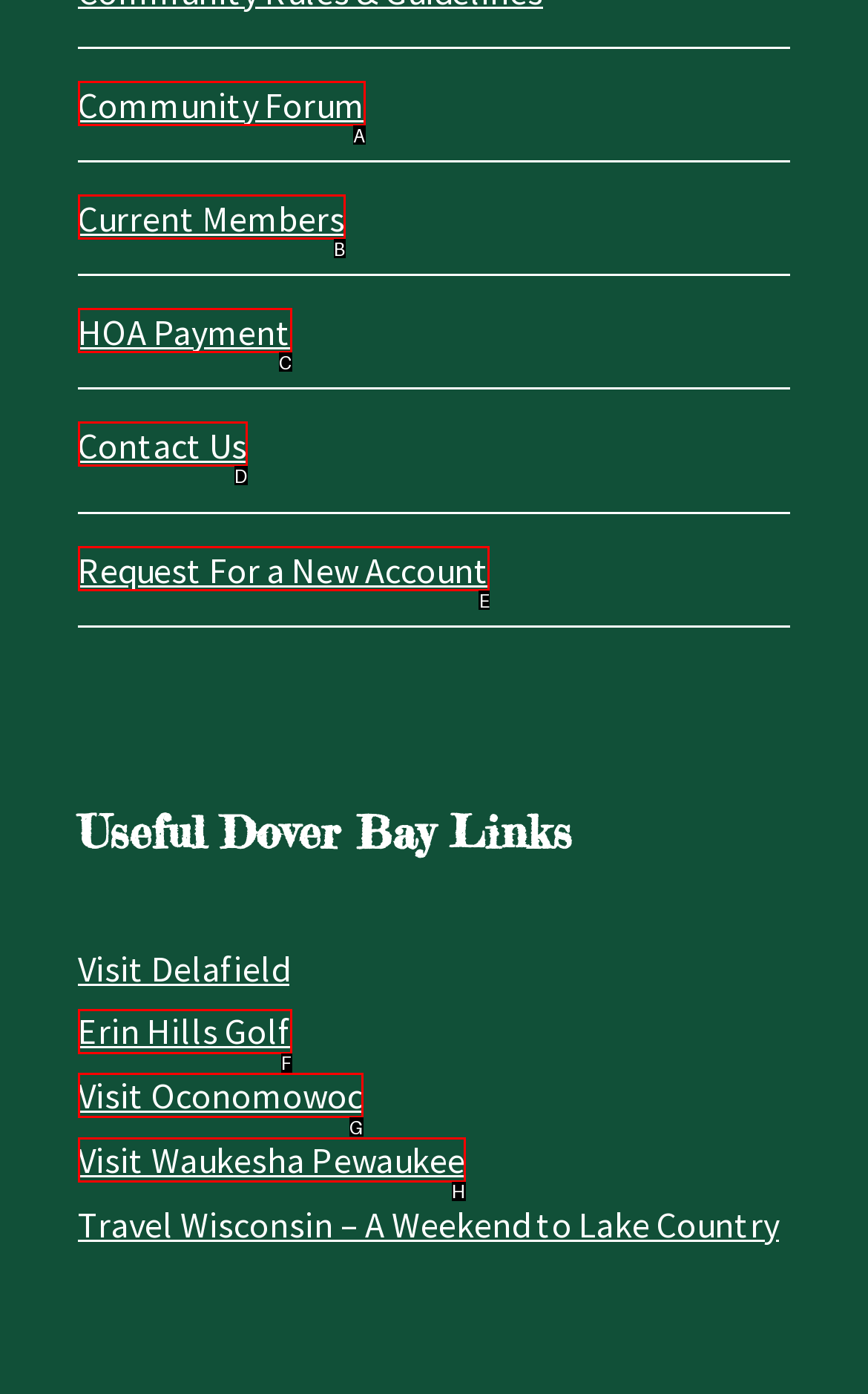Select the HTML element that needs to be clicked to perform the task: Go to CATCH THEMES website. Reply with the letter of the chosen option.

None